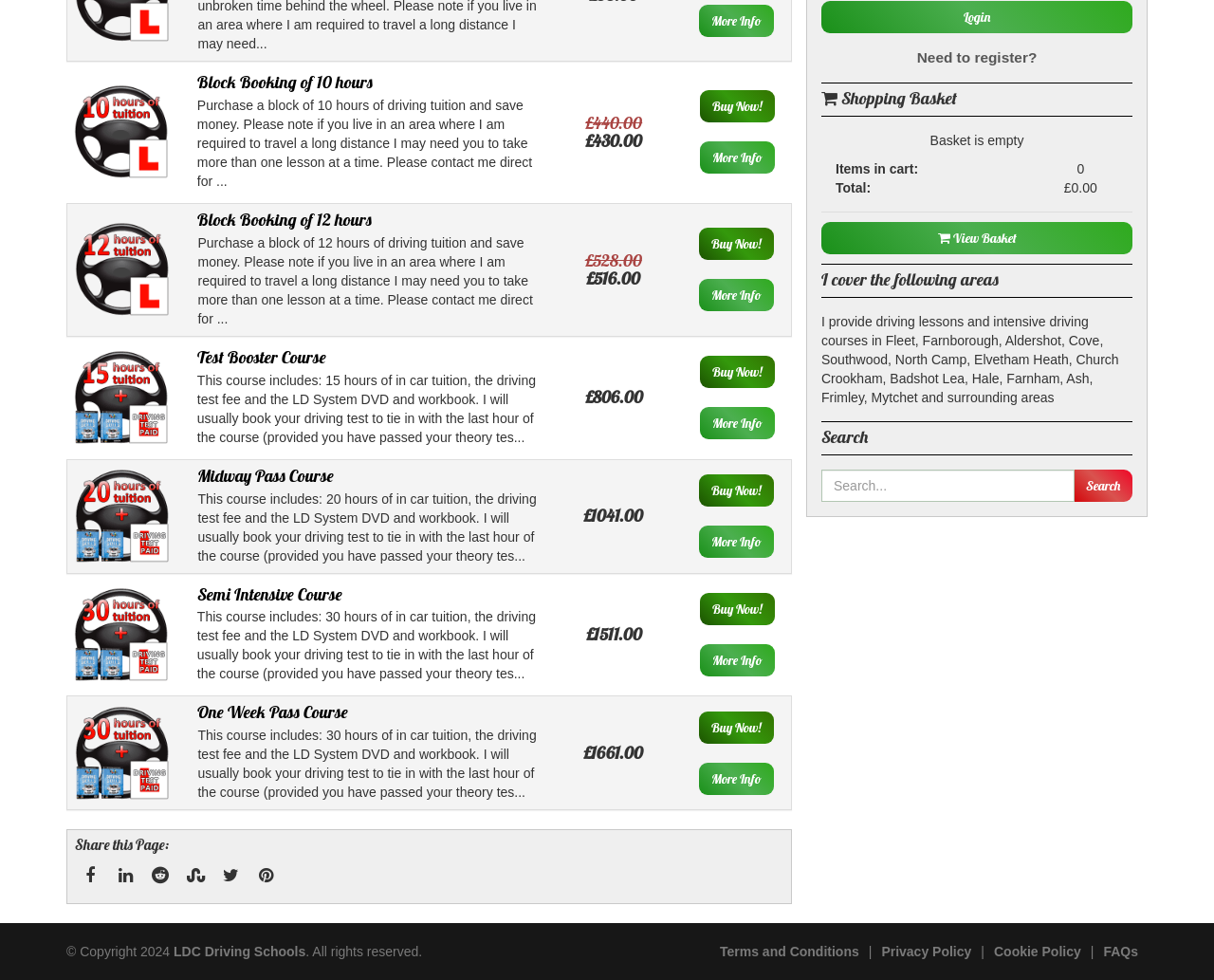Given the webpage screenshot and the description, determine the bounding box coordinates (top-left x, top-left y, bottom-right x, bottom-right y) that define the location of the UI element matching this description: One Week Pass Course

[0.163, 0.716, 0.287, 0.738]